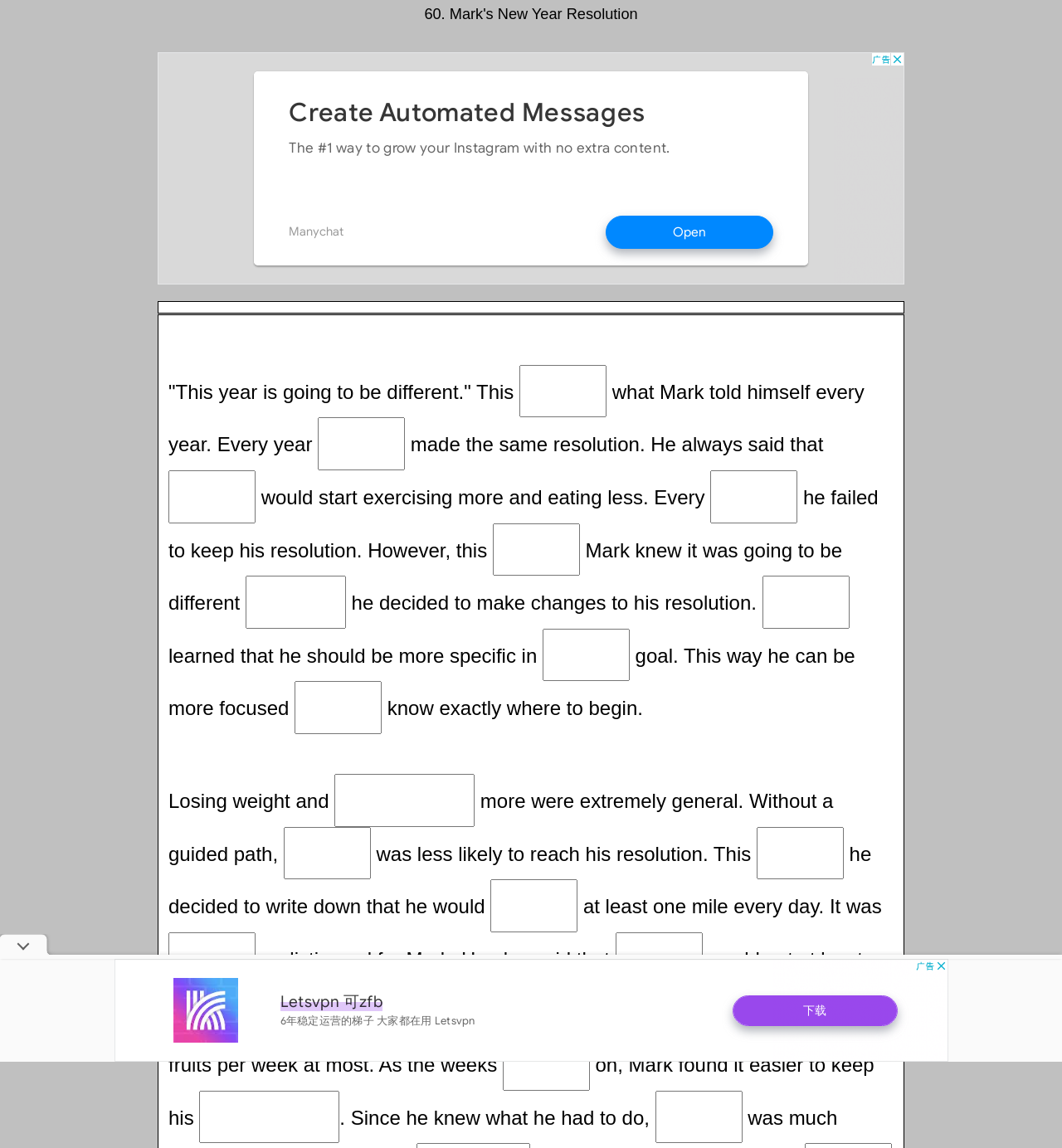What is the distance Mark wants to exercise daily?
We need a detailed and meticulous answer to the question.

Based on the webpage content, Mark wants to exercise at least one mile every day, as stated in the sentence 'would at least one mile every day'.